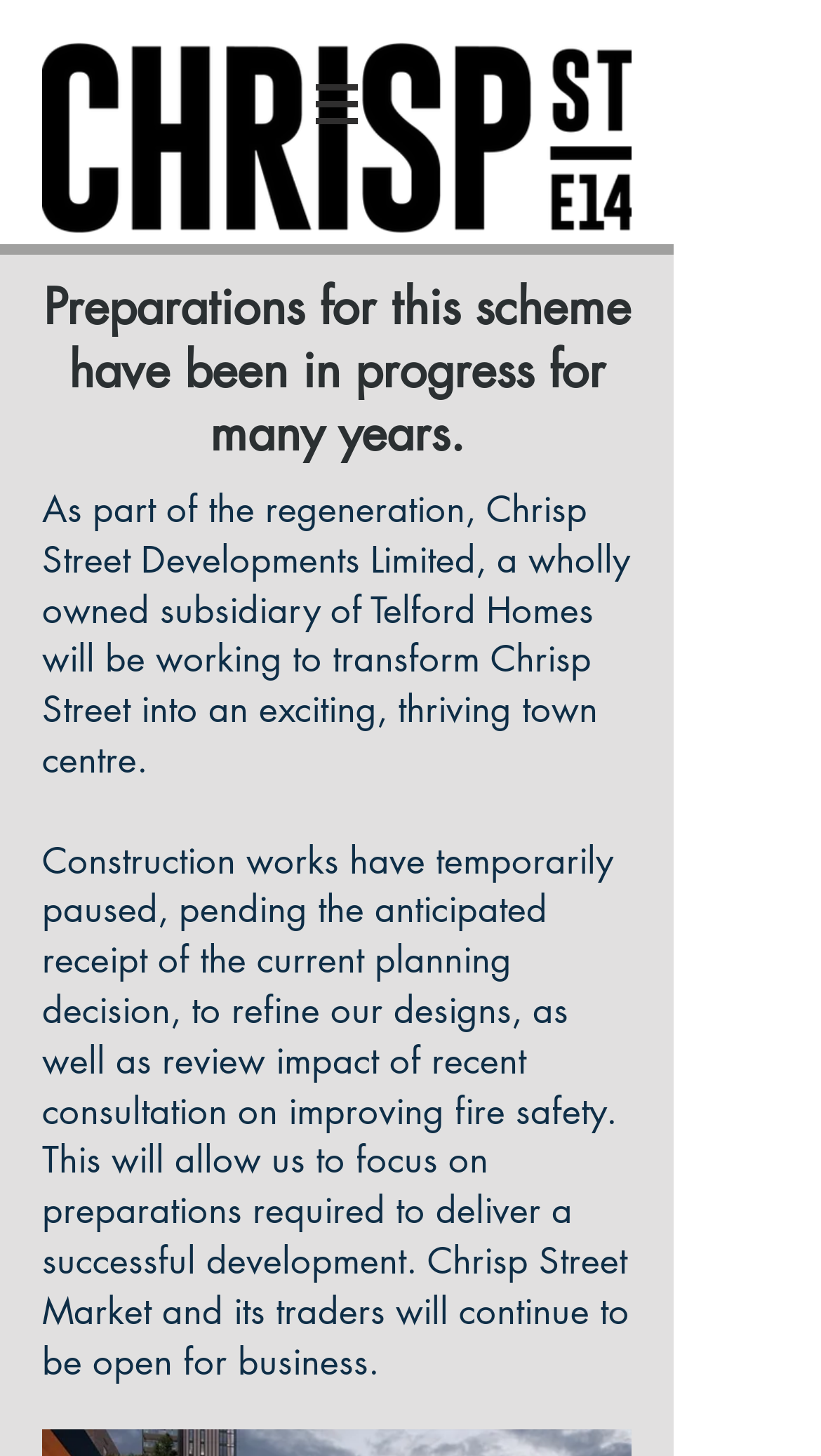Give a comprehensive overview of the webpage, including key elements.

The webpage is about the Regeneration Plan for Chrisp Street. At the top left corner, there is a logo image of CHRISP_LOGO_BLK.png. Below the logo, there is a navigation menu labeled "Site" with a button that has a popup menu. The button is accompanied by a small image. 

To the right of the navigation menu, there is a heading that reads "Preparations for this scheme have been in progress for many years." Below the heading, there is a paragraph of text that explains the regeneration plan, stating that Chrisp Street Developments Limited will transform Chrisp Street into a thriving town centre.

Further down the page, there is another paragraph of text that provides an update on the construction works, which have temporarily paused pending the receipt of the current planning decision. The text also mentions that Chrisp Street Market and its traders will continue to operate as usual.